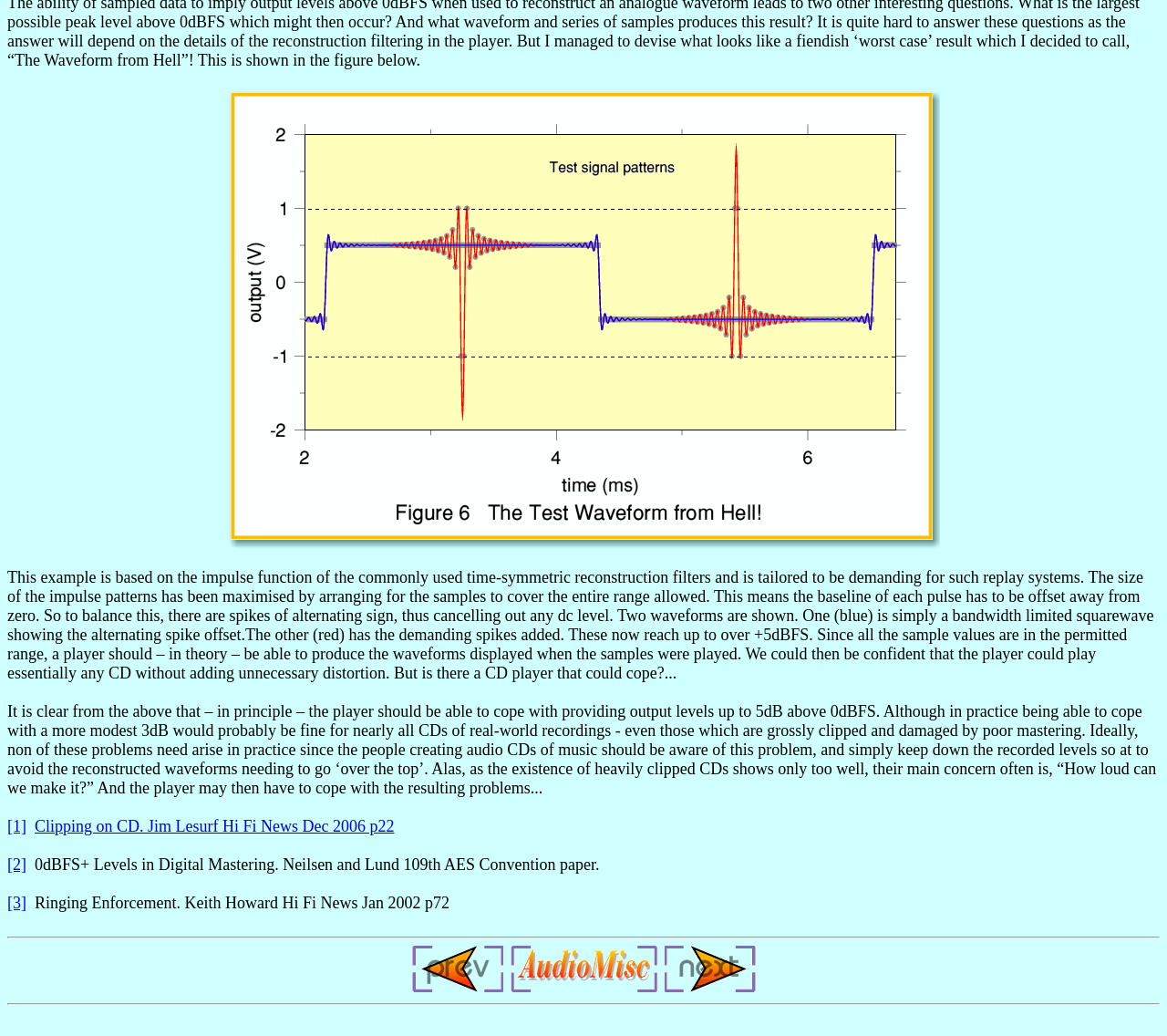What is the topic of the main text?
Please provide a single word or phrase as your answer based on the image.

CD player limitations